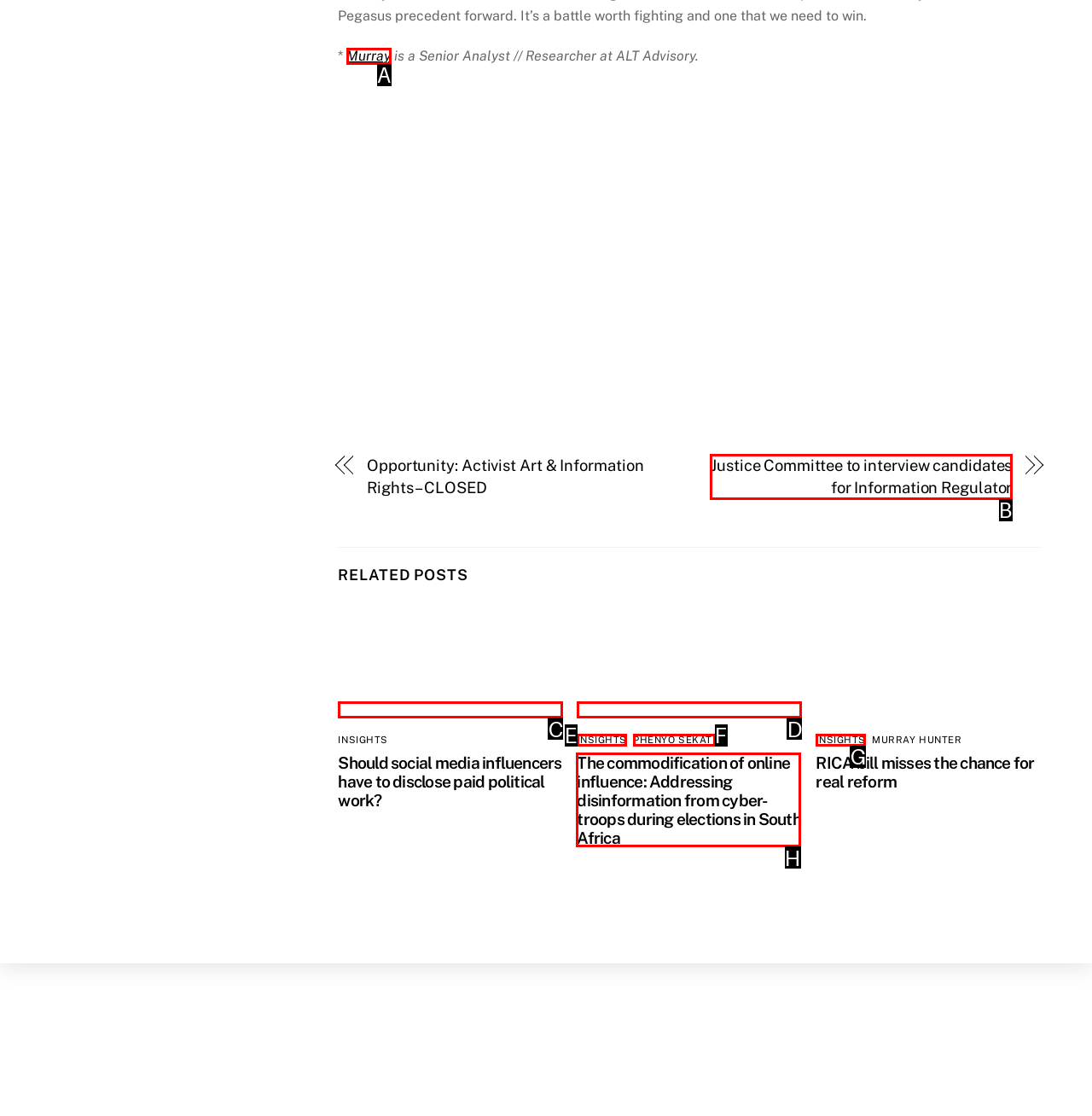Tell me which one HTML element I should click to complete the following task: Check the article about The commodification of online influence: Addressing disinformation from cyber-troops during elections in South Africa Answer with the option's letter from the given choices directly.

H